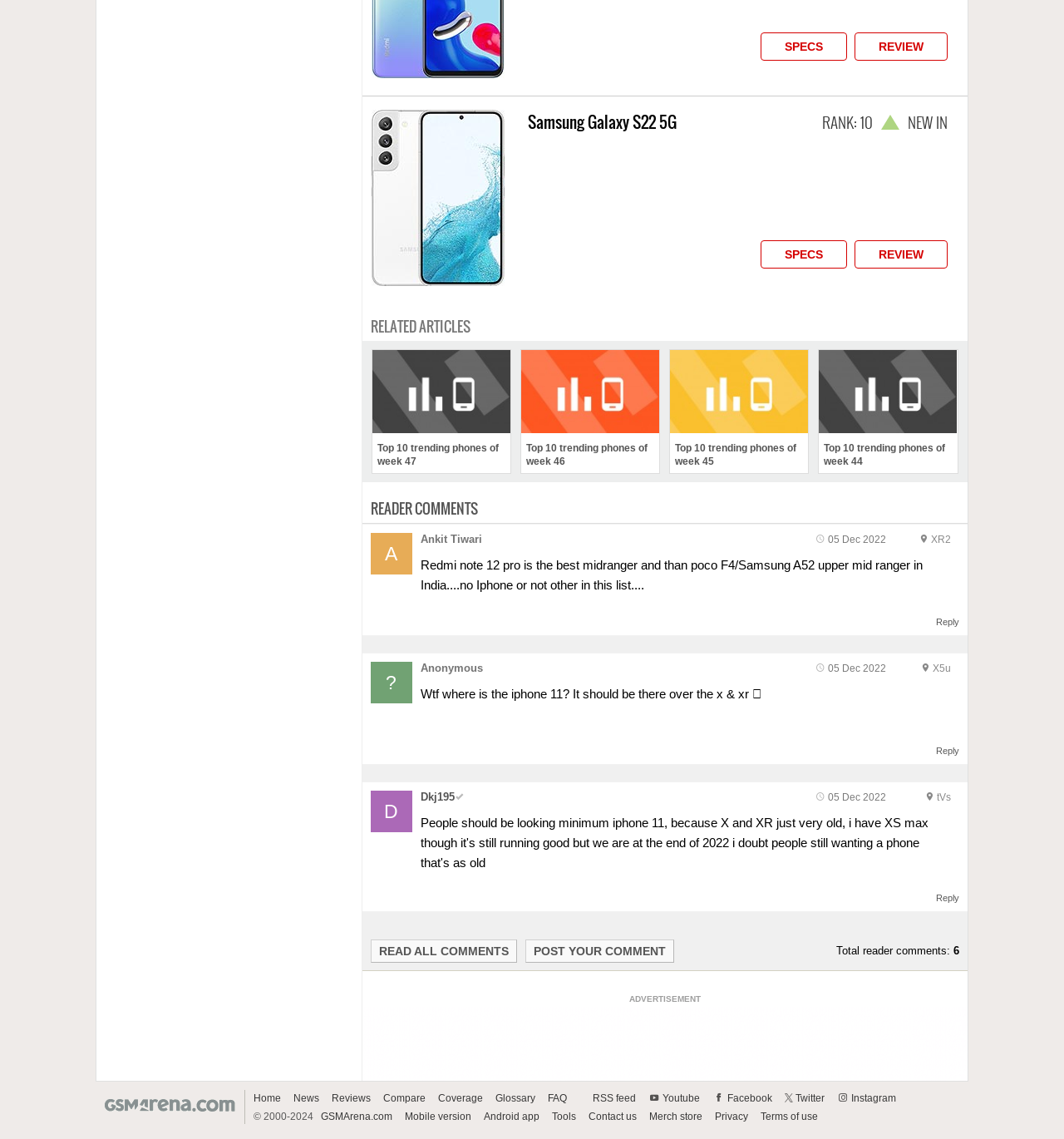From the screenshot, find the bounding box of the UI element matching this description: "alt="Xiaomi Redmi Note 11"". Supply the bounding box coordinates in the form [left, top, right, bottom], each a float between 0 and 1.

[0.349, 0.052, 0.474, 0.072]